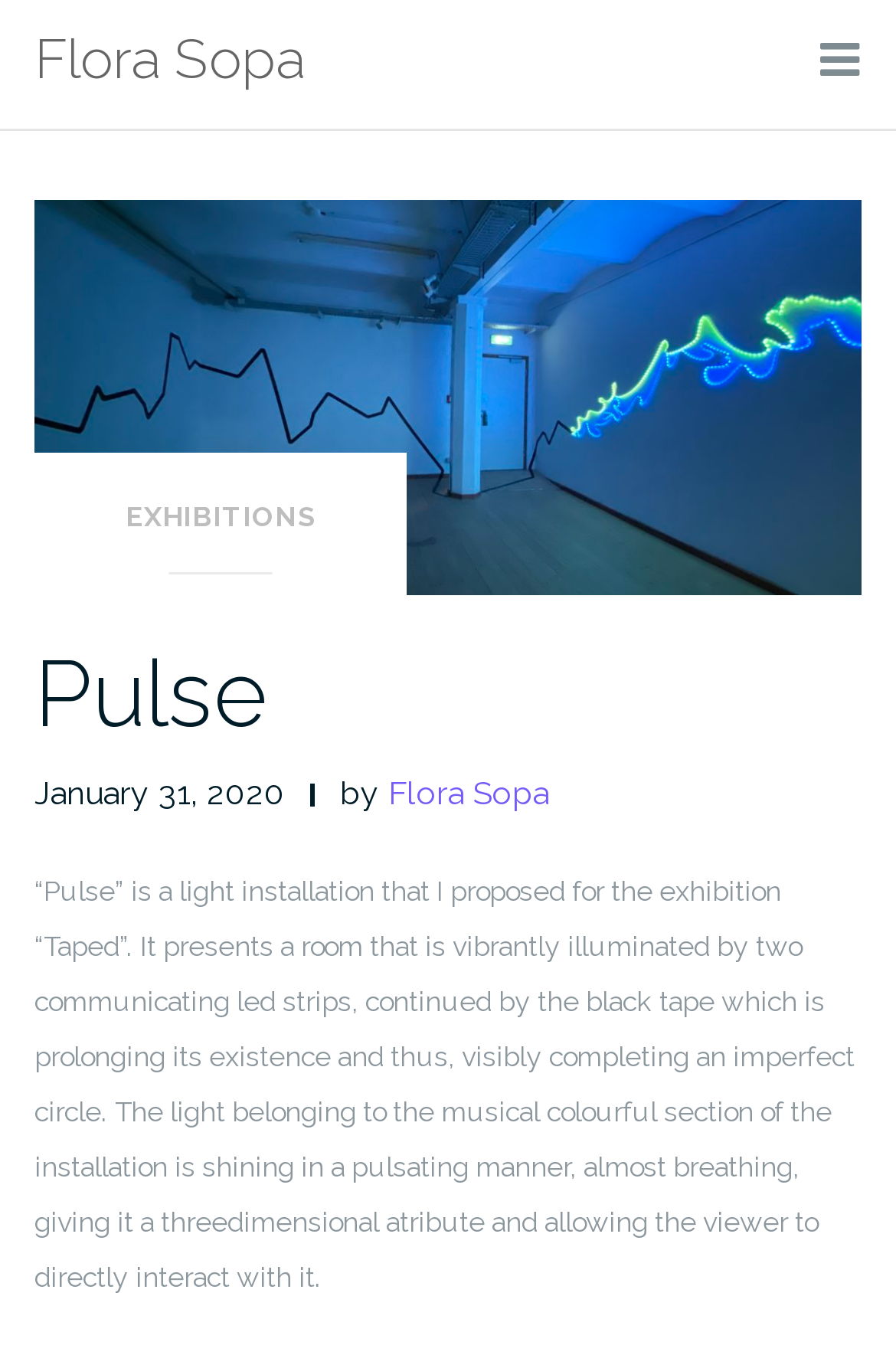What is the exhibition where Pulse was proposed?
Based on the image, respond with a single word or phrase.

Taped